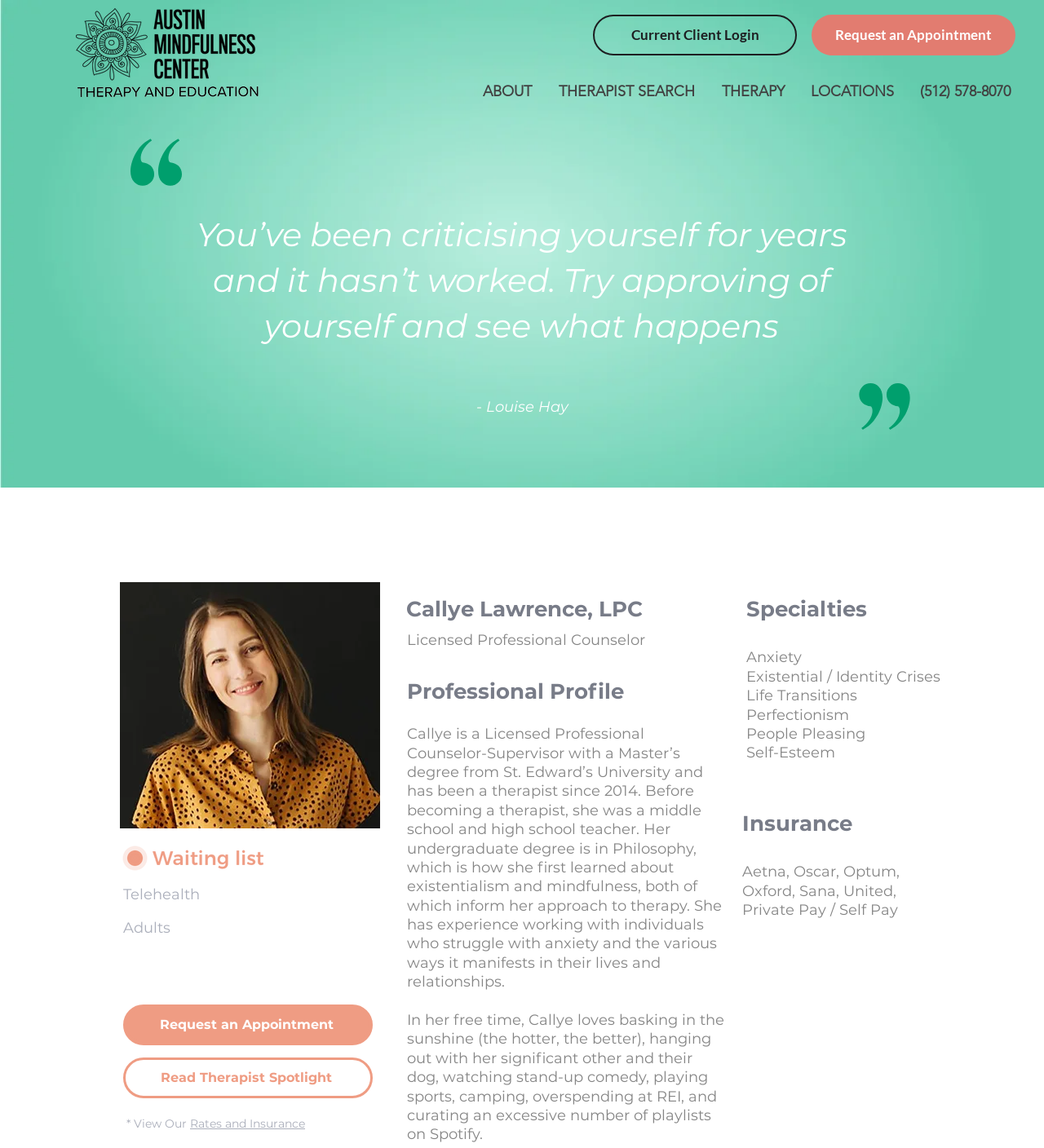Highlight the bounding box coordinates of the region I should click on to meet the following instruction: "Click the 'ABOUT' link".

[0.448, 0.062, 0.521, 0.097]